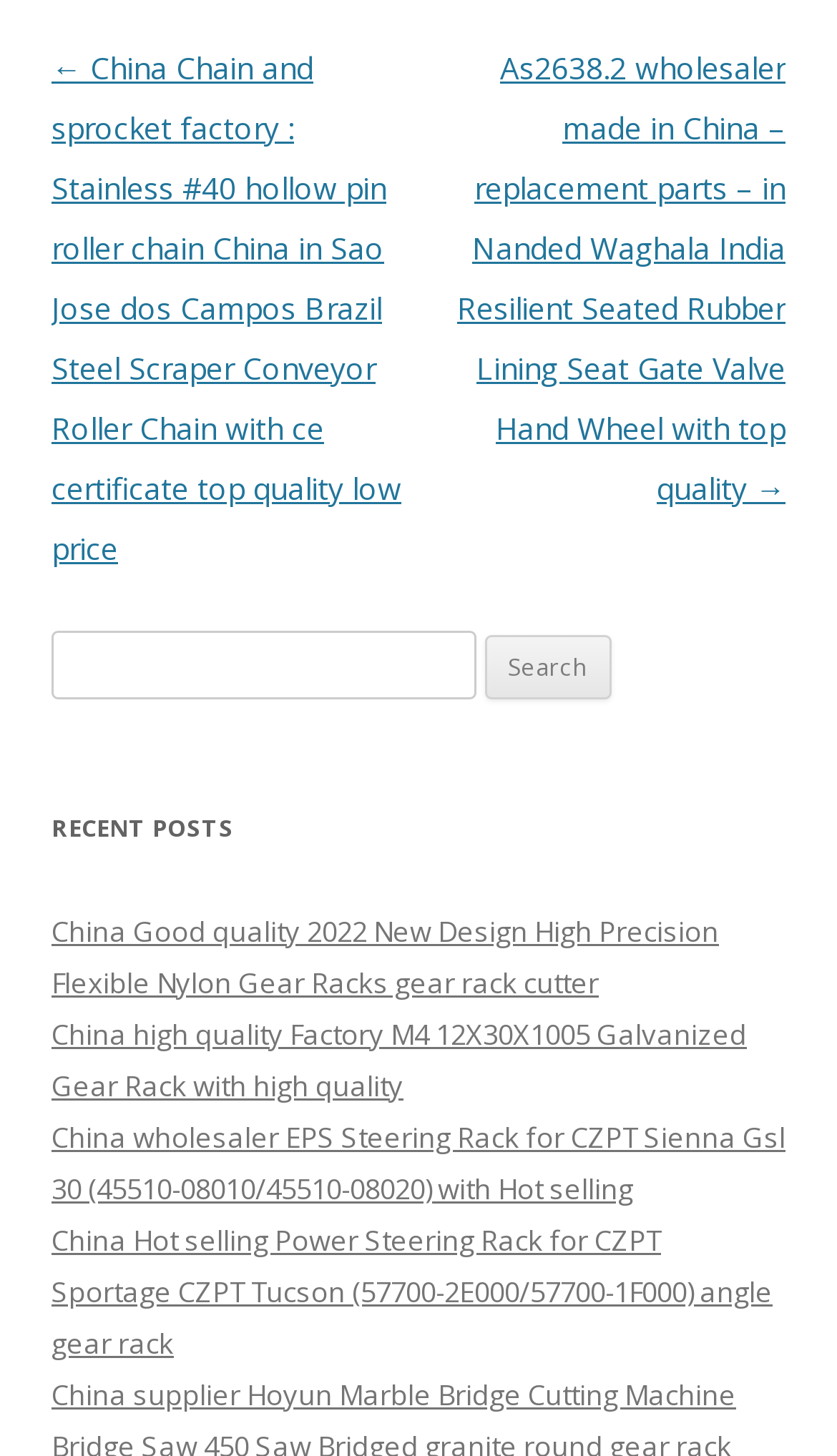How many recent posts are listed on the webpage?
Please describe in detail the information shown in the image to answer the question.

The recent posts section has five links with descriptions, which suggests that there are five recent posts listed on the webpage.